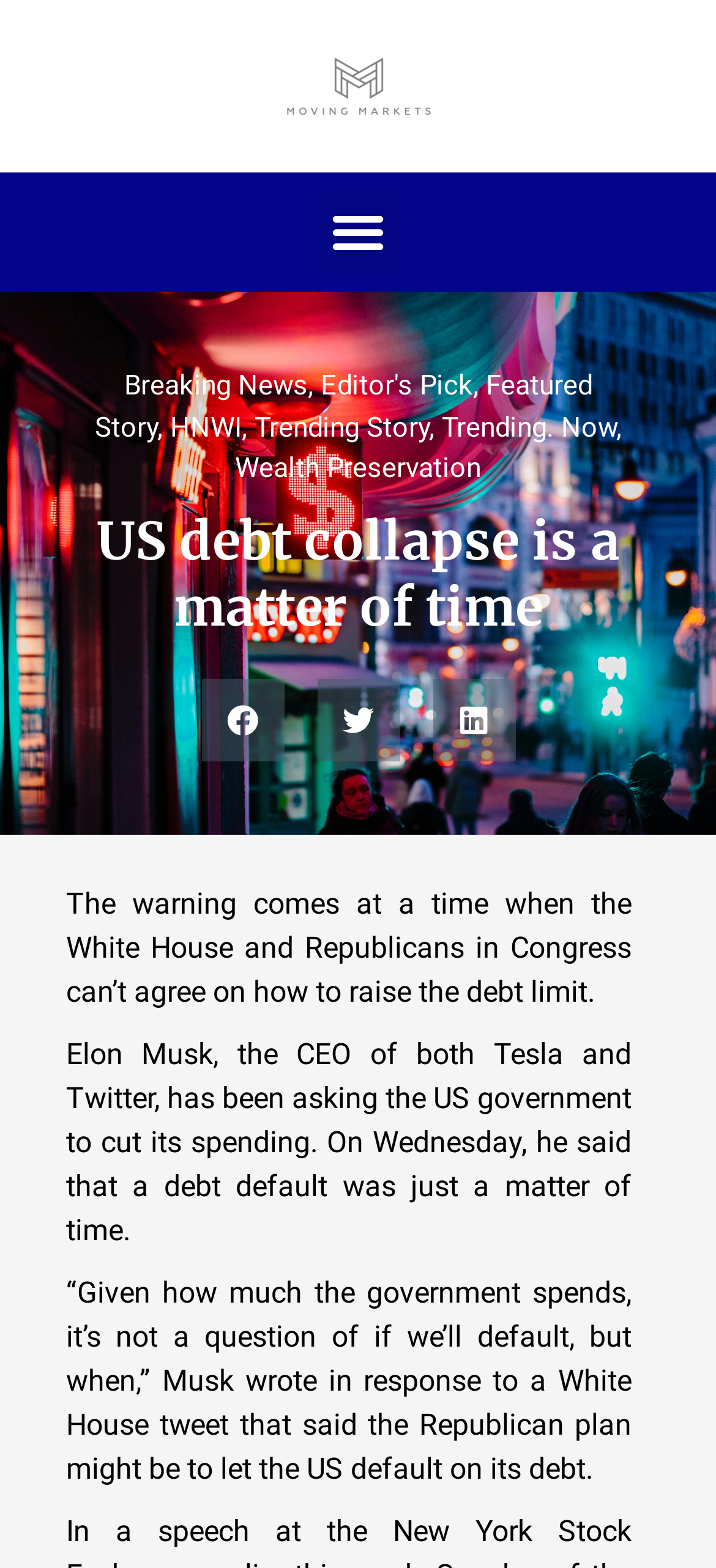Determine the bounding box coordinates (top-left x, top-left y, bottom-right x, bottom-right y) of the UI element described in the following text: Trending Story

[0.355, 0.262, 0.599, 0.283]